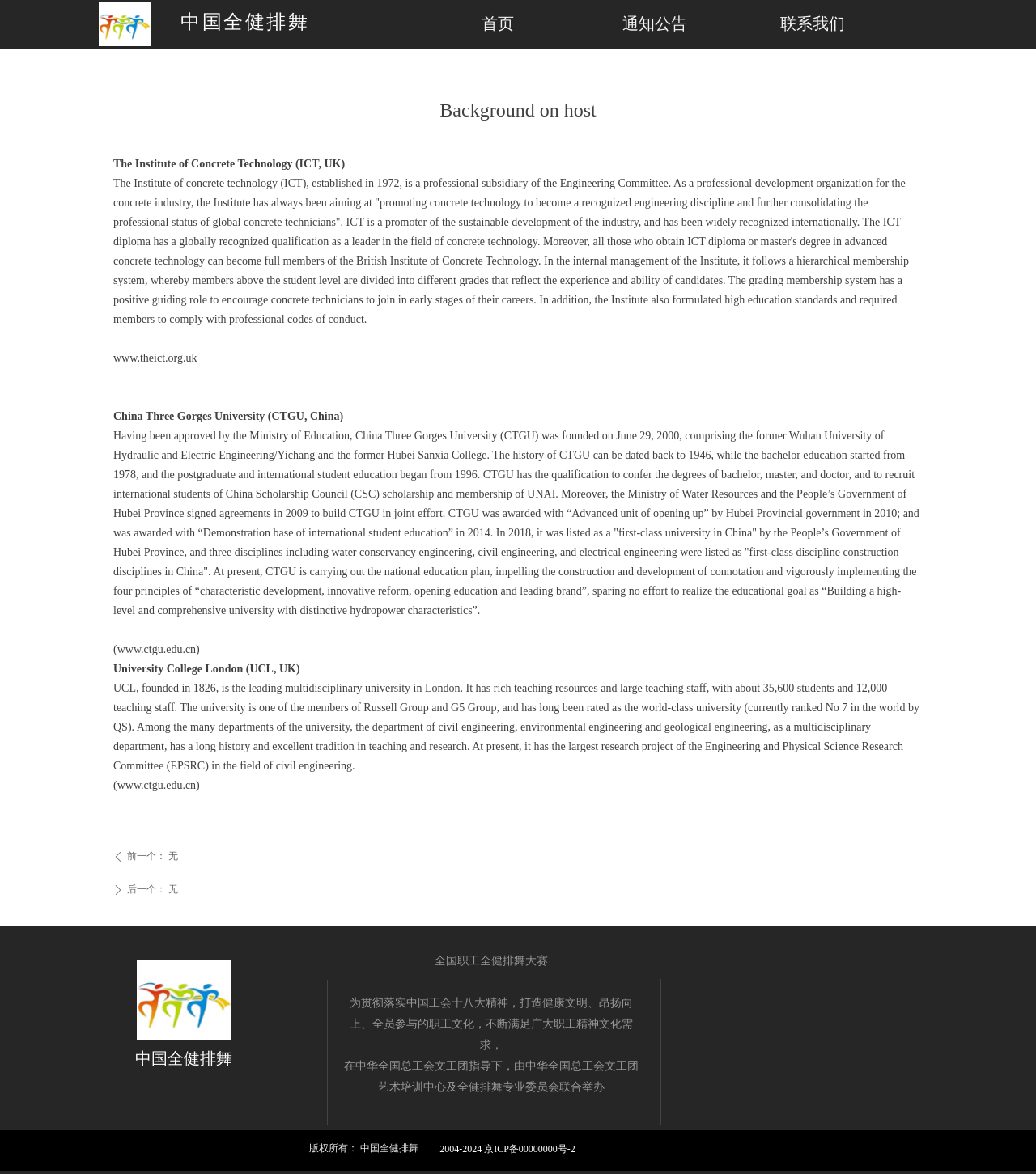Provide a one-word or one-phrase answer to the question:
How many students does University College London have?

About 35,600